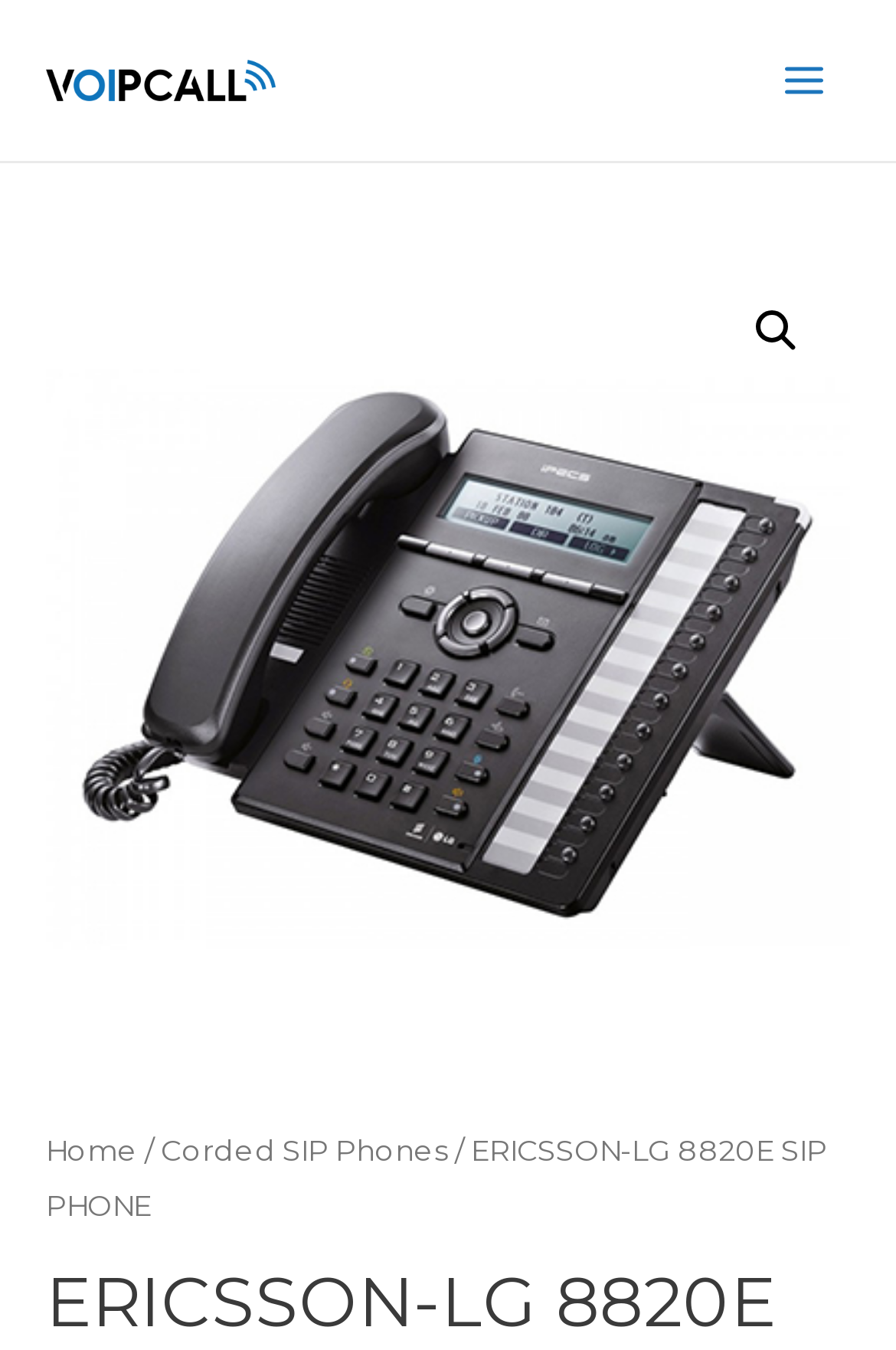Analyze the image and answer the question with as much detail as possible: 
What is the largest element on the webpage?

By comparing the bounding box coordinates of all elements, we can determine that the figure element has the largest area, spanning from (0.051, 0.191) to (0.949, 0.787), making it the largest element on the webpage.